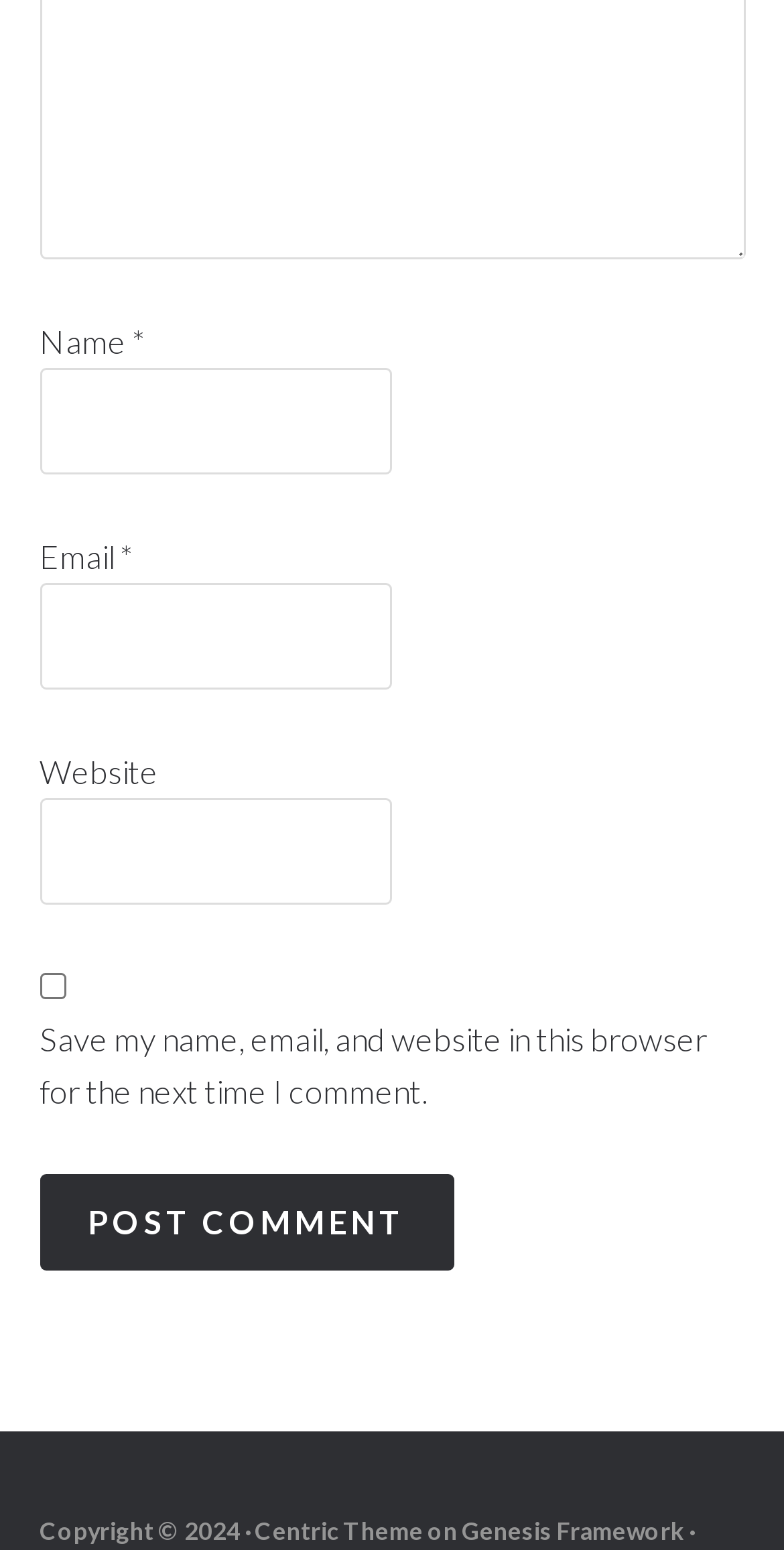Bounding box coordinates are specified in the format (top-left x, top-left y, bottom-right x, bottom-right y). All values are floating point numbers bounded between 0 and 1. Please provide the bounding box coordinate of the region this sentence describes: Centric Theme

[0.324, 0.977, 0.54, 0.997]